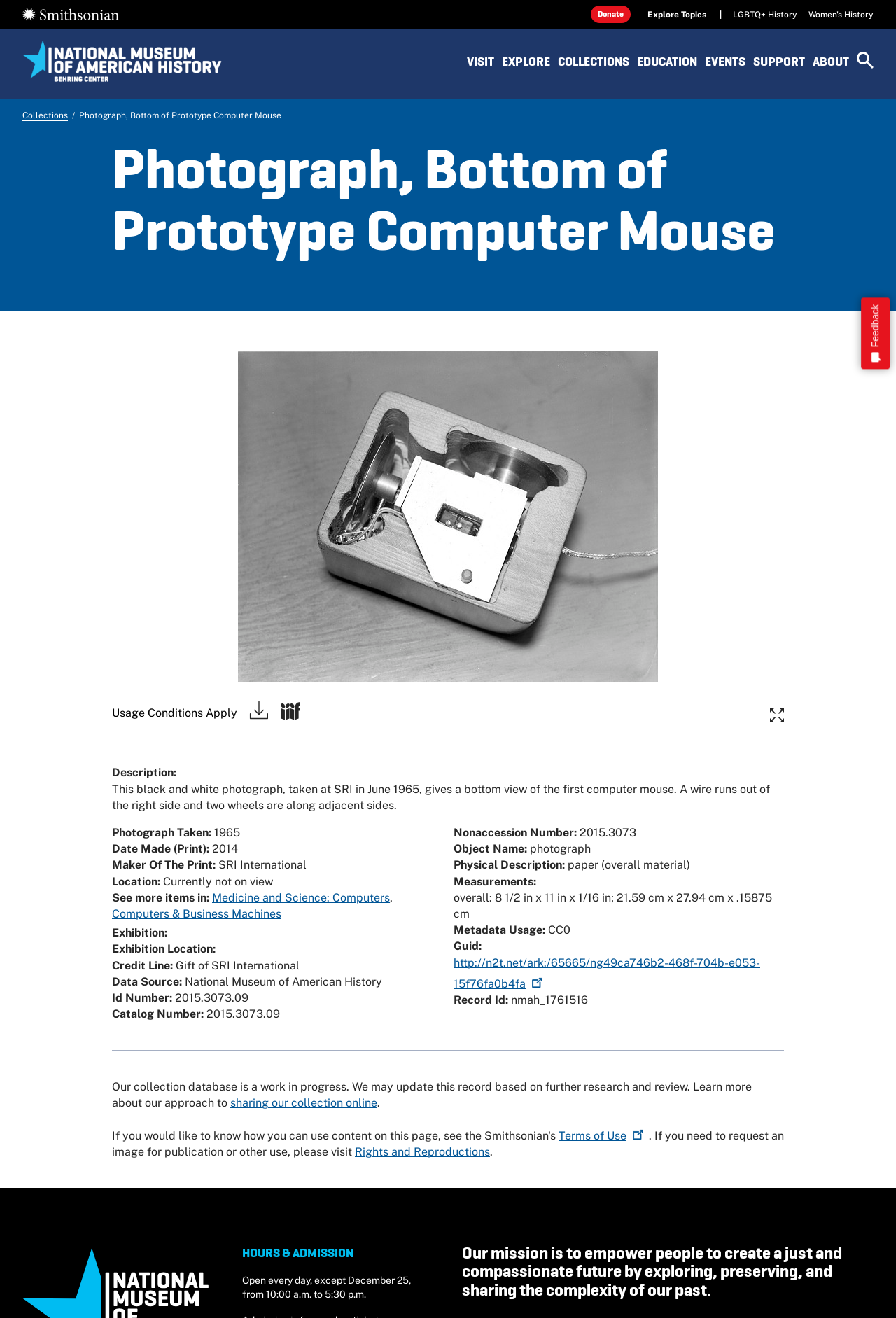Determine the bounding box coordinates for the element that should be clicked to follow this instruction: "Visit the Smithsonian website". The coordinates should be given as four float numbers between 0 and 1, in the format [left, top, right, bottom].

[0.025, 0.006, 0.133, 0.016]